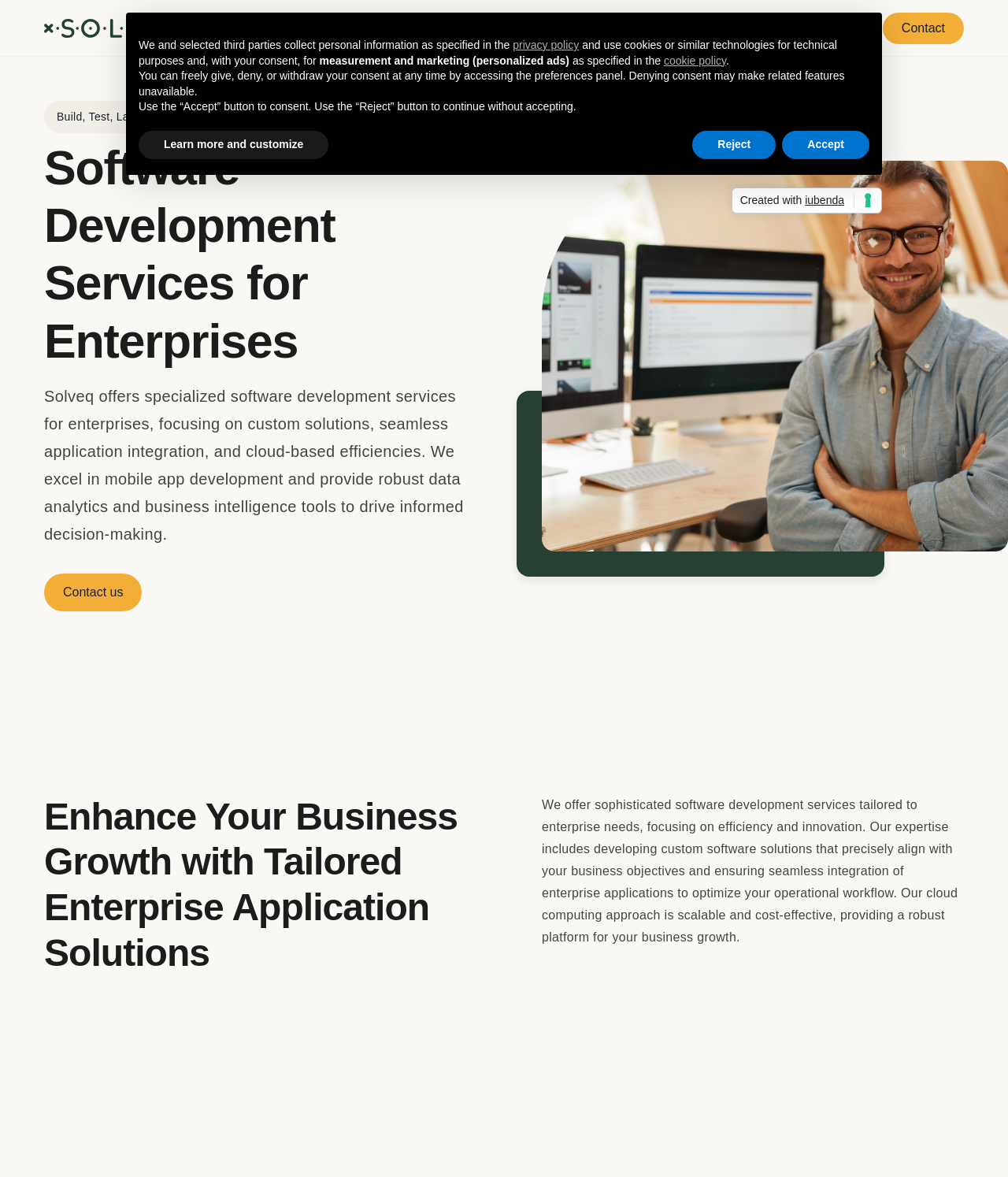Can you give a detailed response to the following question using the information from the image? What is the purpose of the company?

The purpose of the company is to enhance business growth, which can be inferred from the heading 'Enhance Your Business Growth with Tailored Enterprise Application Solutions' and the static text 'We offer sophisticated software development services tailored to enterprise needs, focusing on efficiency and innovation...'